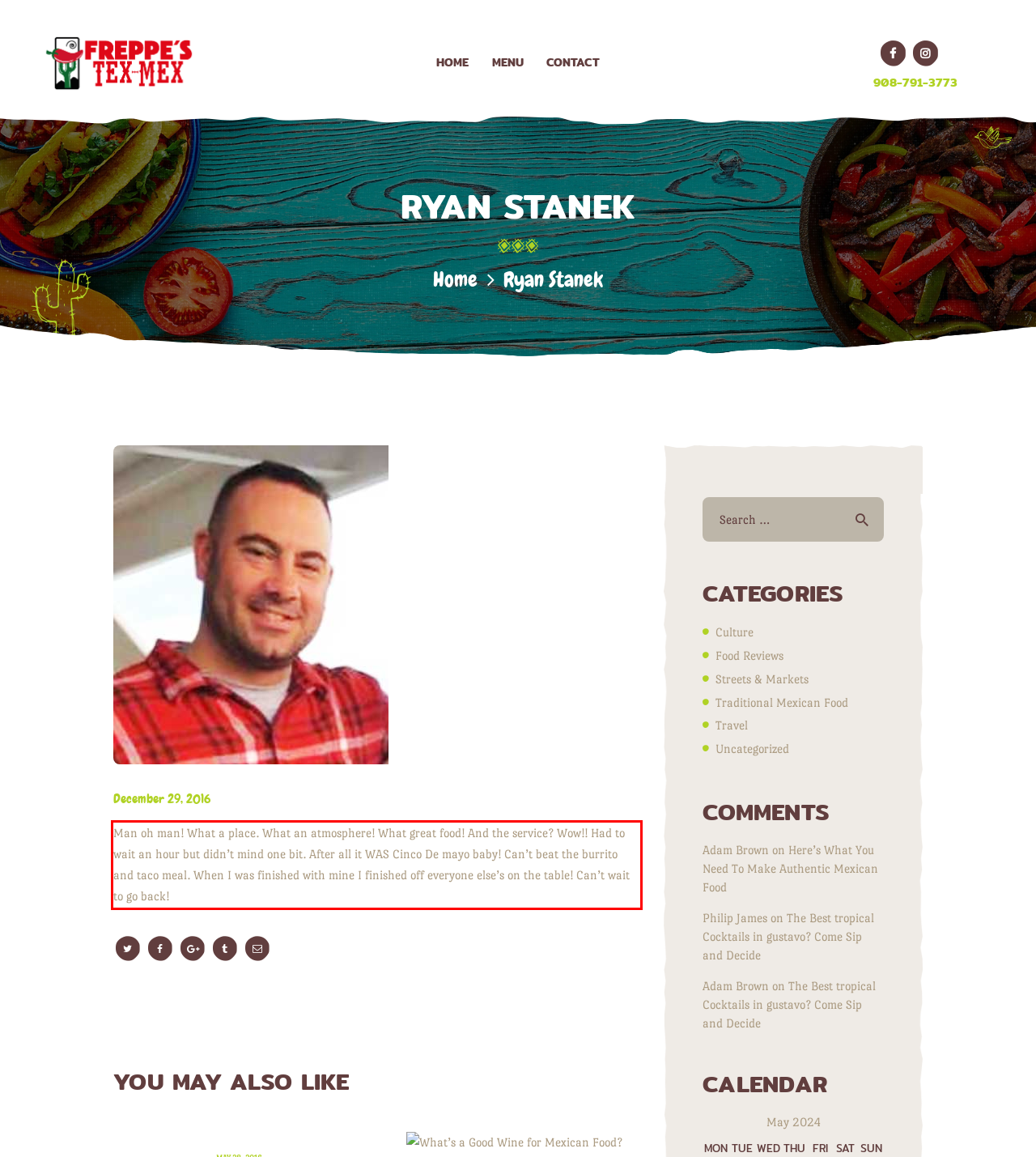Please look at the webpage screenshot and extract the text enclosed by the red bounding box.

Man oh man! What a place. What an atmosphere! What great food! And the service? Wow!! Had to wait an hour but didn’t mind one bit. After all it WAS Cinco De mayo baby! Can’t beat the burrito and taco meal. When I was finished with mine I finished off everyone else’s on the table! Can’t wait to go back!